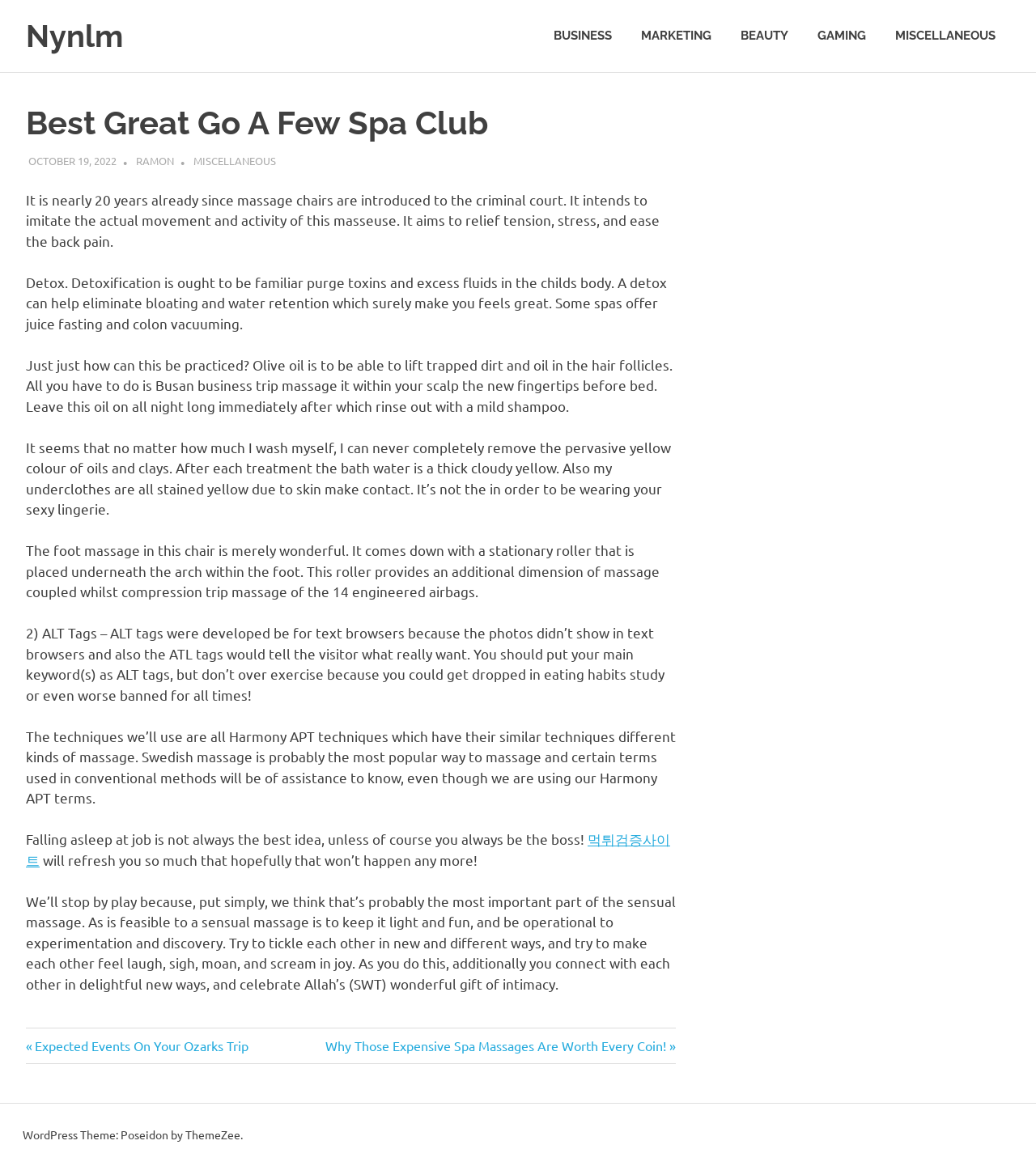Identify the bounding box coordinates of the specific part of the webpage to click to complete this instruction: "Search for something".

None